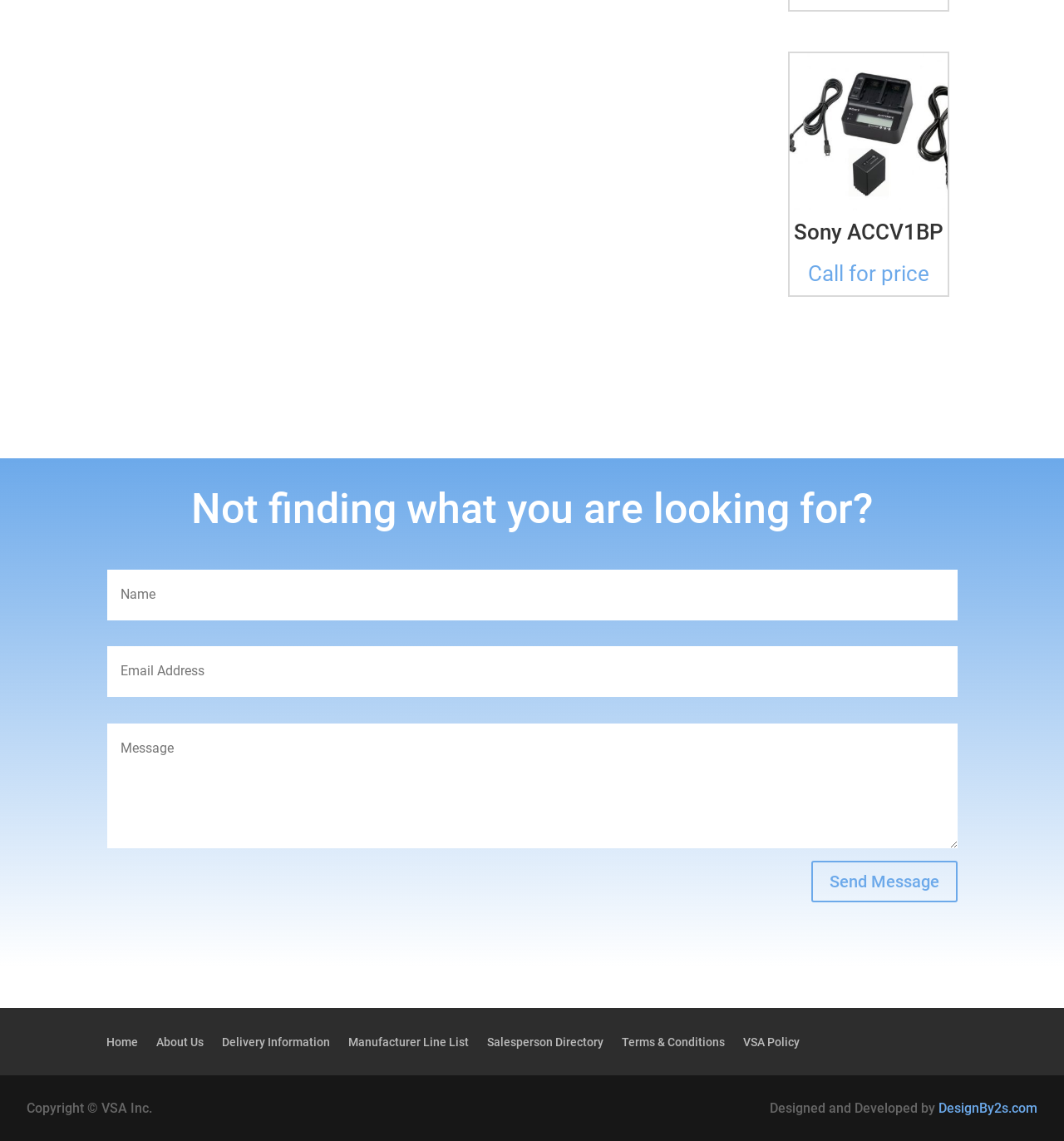How many links are available in the footer?
From the details in the image, answer the question comprehensively.

There are eight link elements in the footer section, including 'Home', 'About Us', 'Delivery Information', 'Manufacturer Line List', 'Salesperson Directory', 'Terms & Conditions', 'VSA Policy', and 'DesignBy2s.com'.